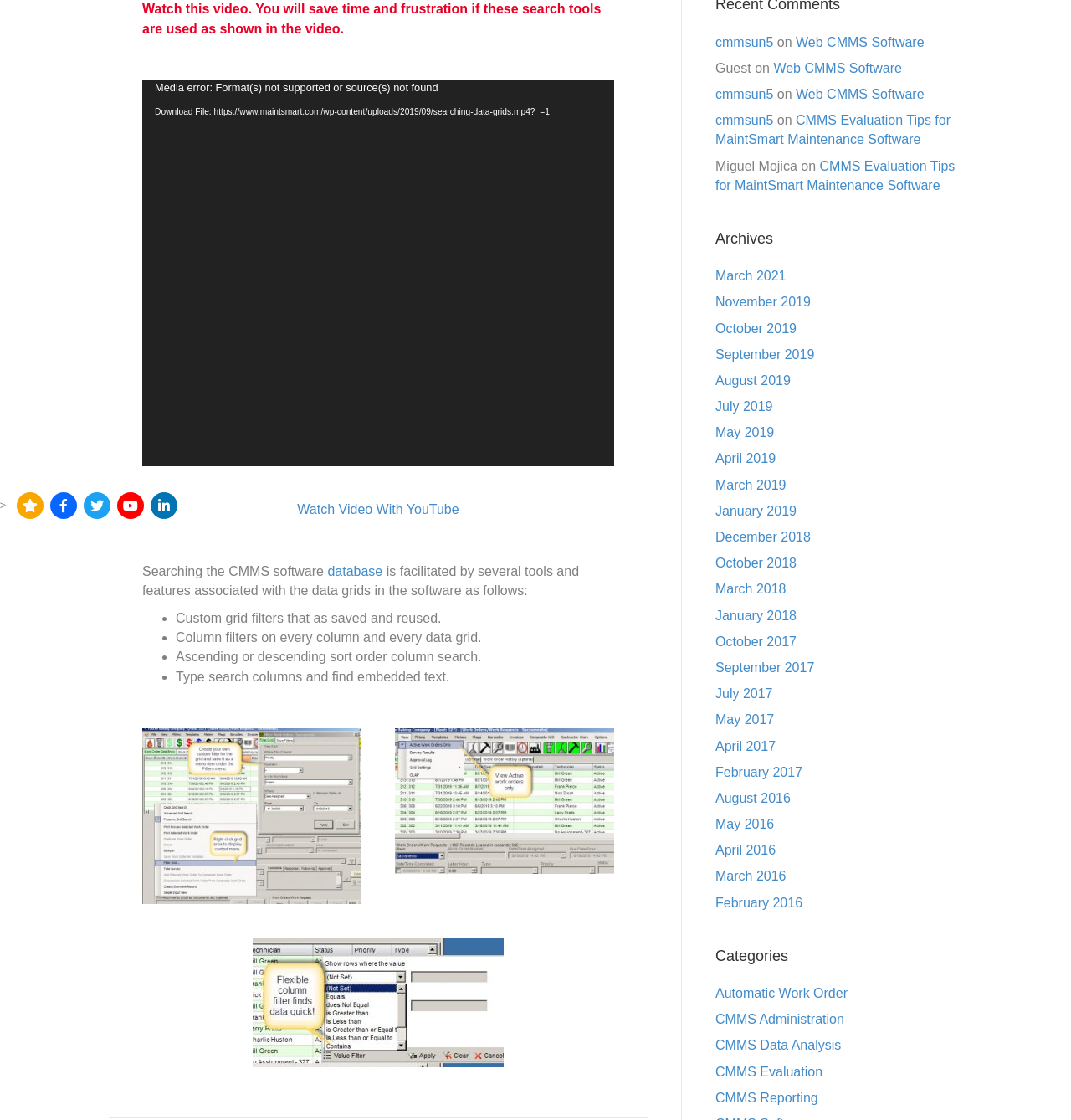Identify the bounding box coordinates for the UI element described as: "October 2018".

[0.668, 0.496, 0.744, 0.509]